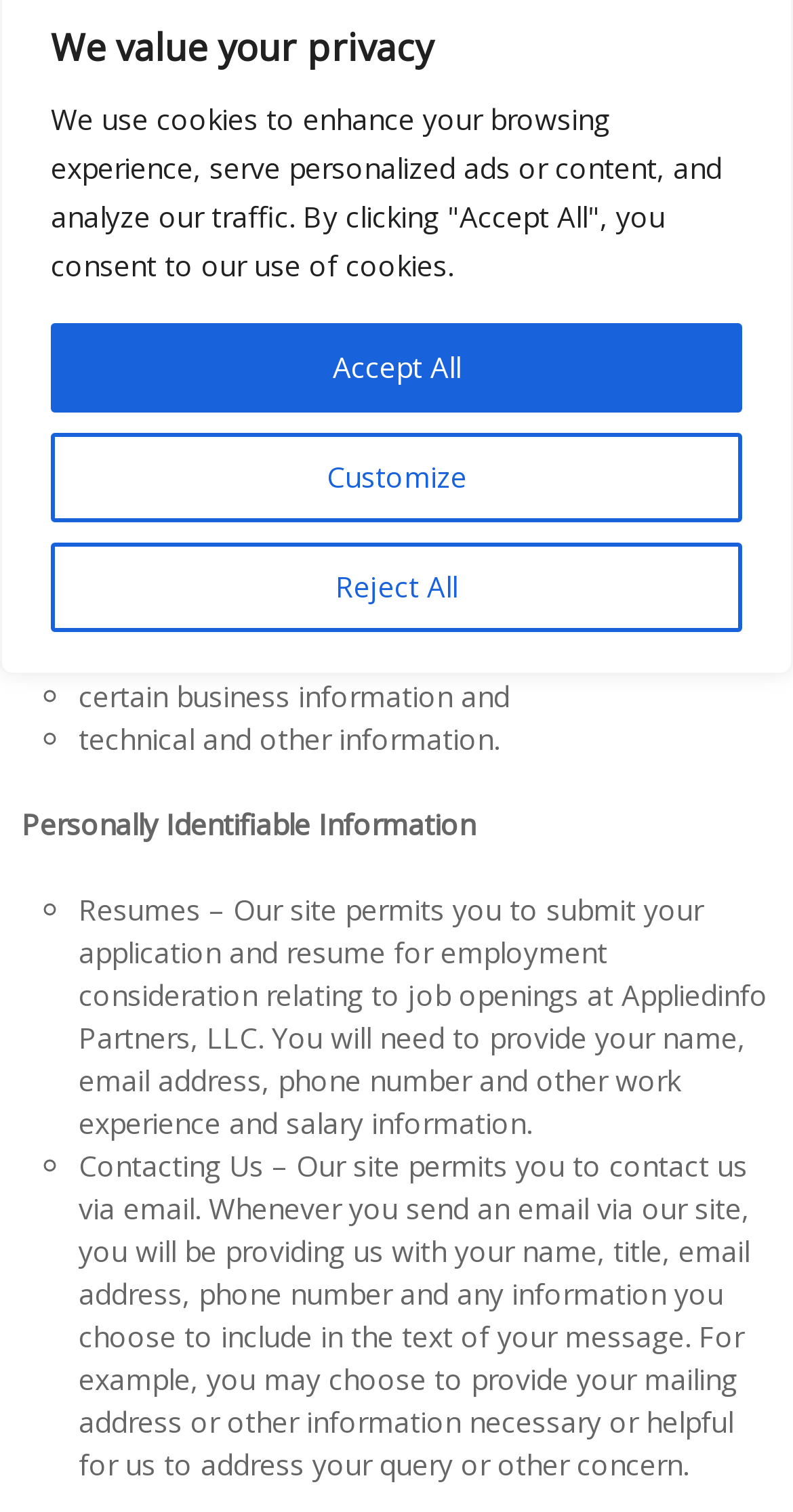Given the description "Accept All", determine the bounding box of the corresponding UI element.

[0.064, 0.214, 0.936, 0.273]